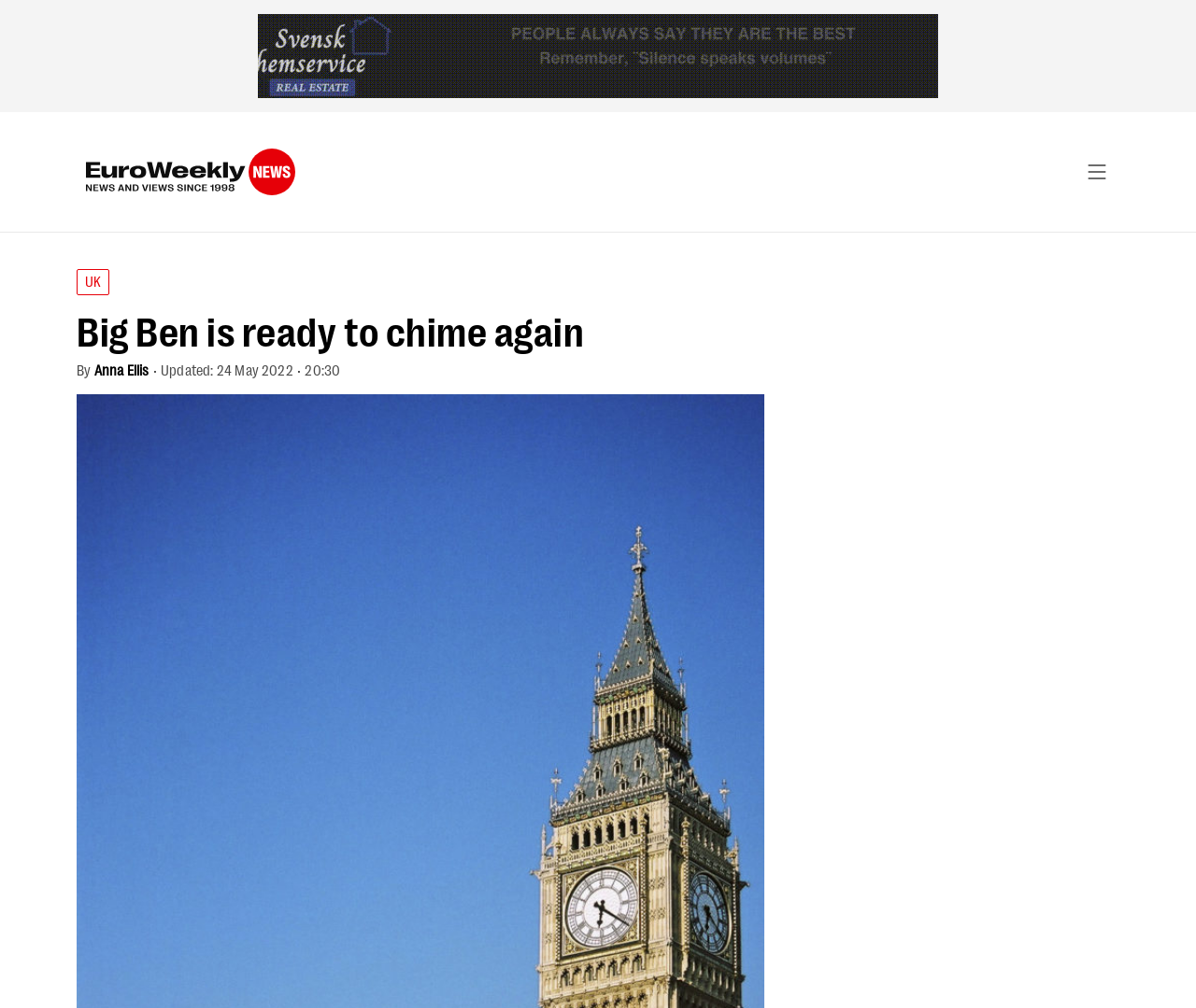Provide a thorough description of the webpage you see.

The webpage appears to be a news article about Big Ben, a famous London attraction. At the top left of the page, there is a logo of Euro Weekly News, which is an image with a link to the news website. Next to the logo, there is a link to the UK section of the website.

Below the logo, there is a heading that reads "Big Ben is ready to chime again". This heading is followed by the author's name, "Anna Ellis", which is a link, and the date the article was updated, "24 May 2022 • 20:30".

The main content of the article is not explicitly mentioned in the accessibility tree, but based on the meta description, it seems to be discussing the restoration of Big Ben's hourly chimes.